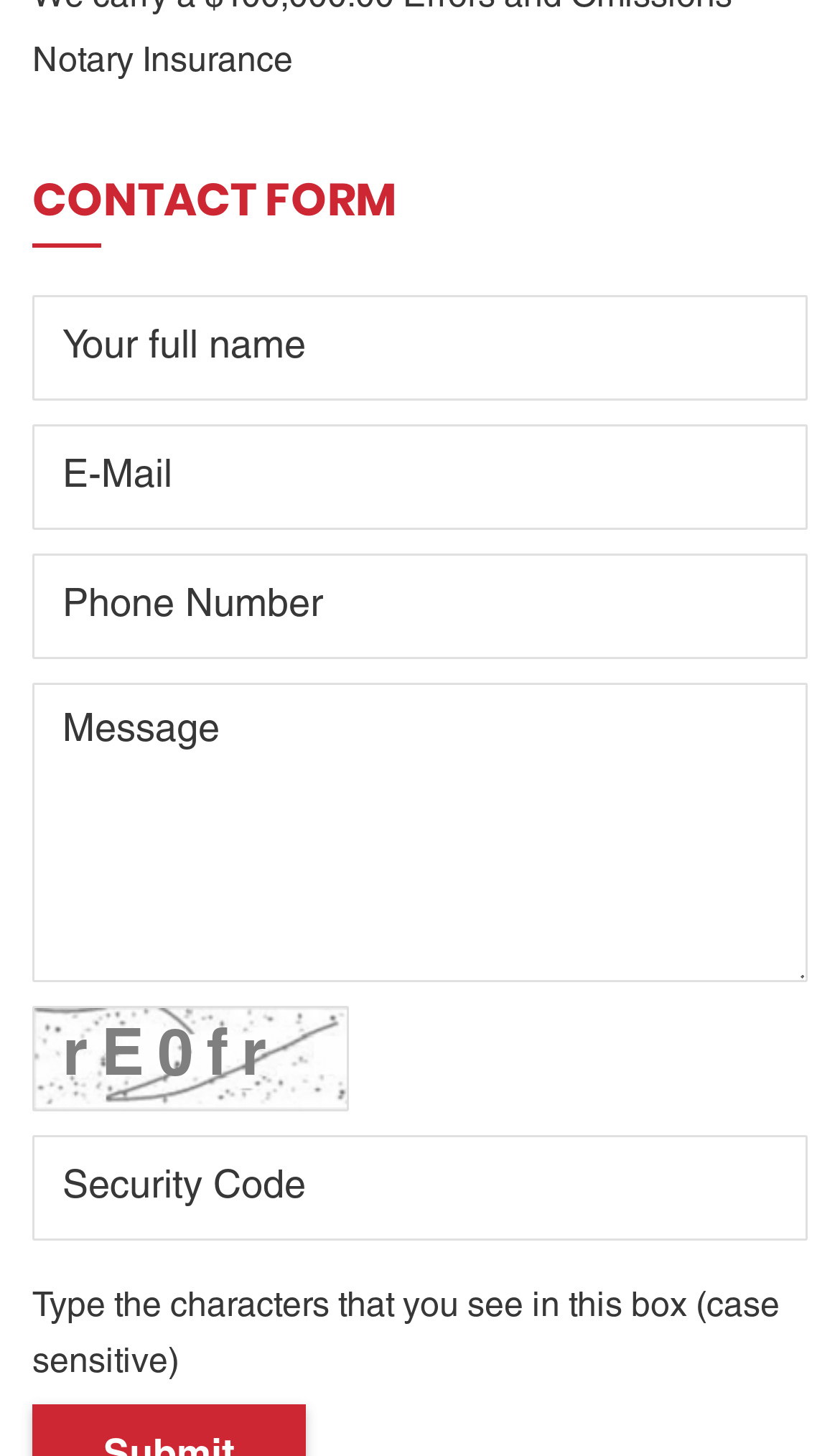Give a concise answer using only one word or phrase for this question:
What is the purpose of this webpage?

Contact form